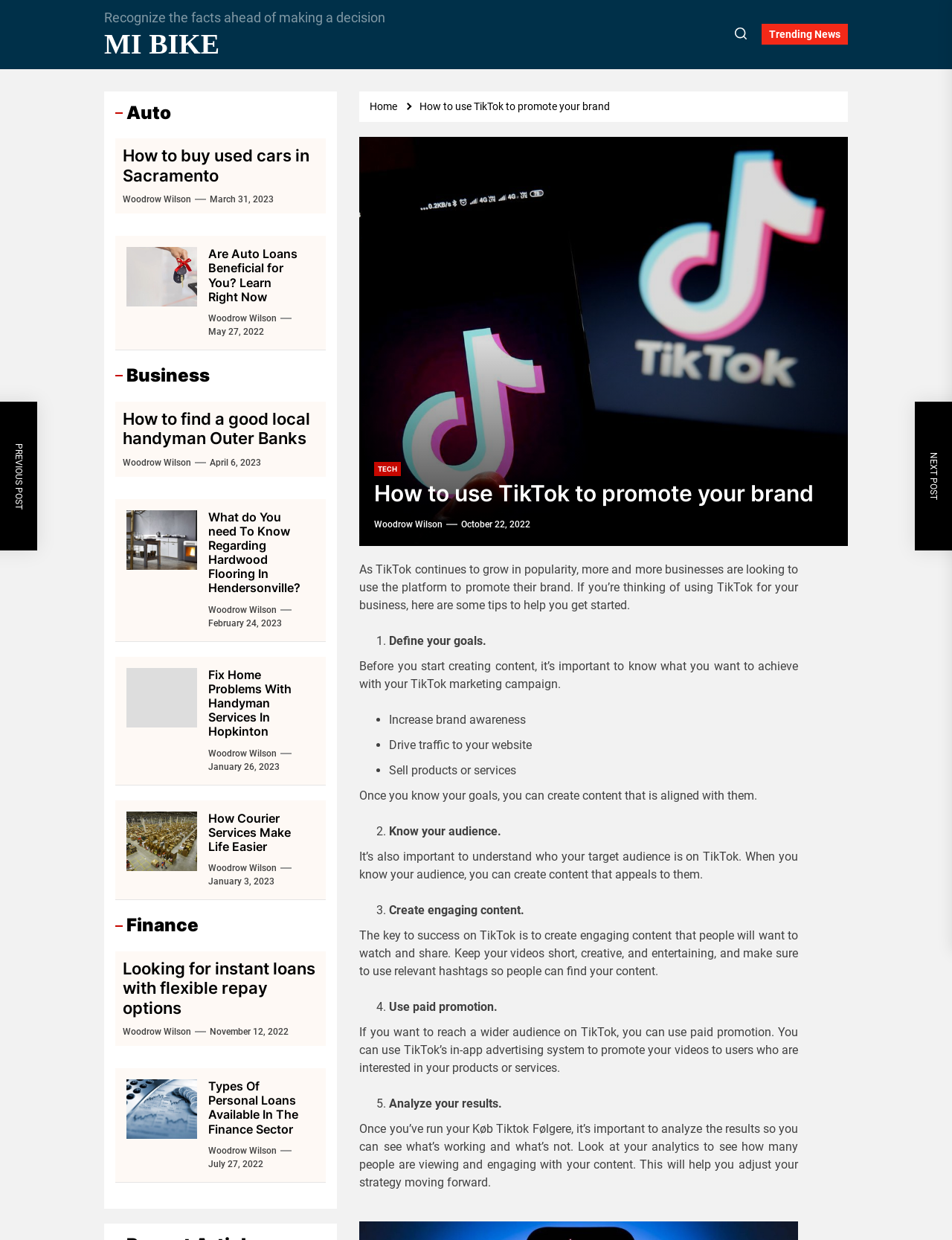Please give a succinct answer to the question in one word or phrase:
What is the importance of analyzing results on TikTok?

To adjust strategy